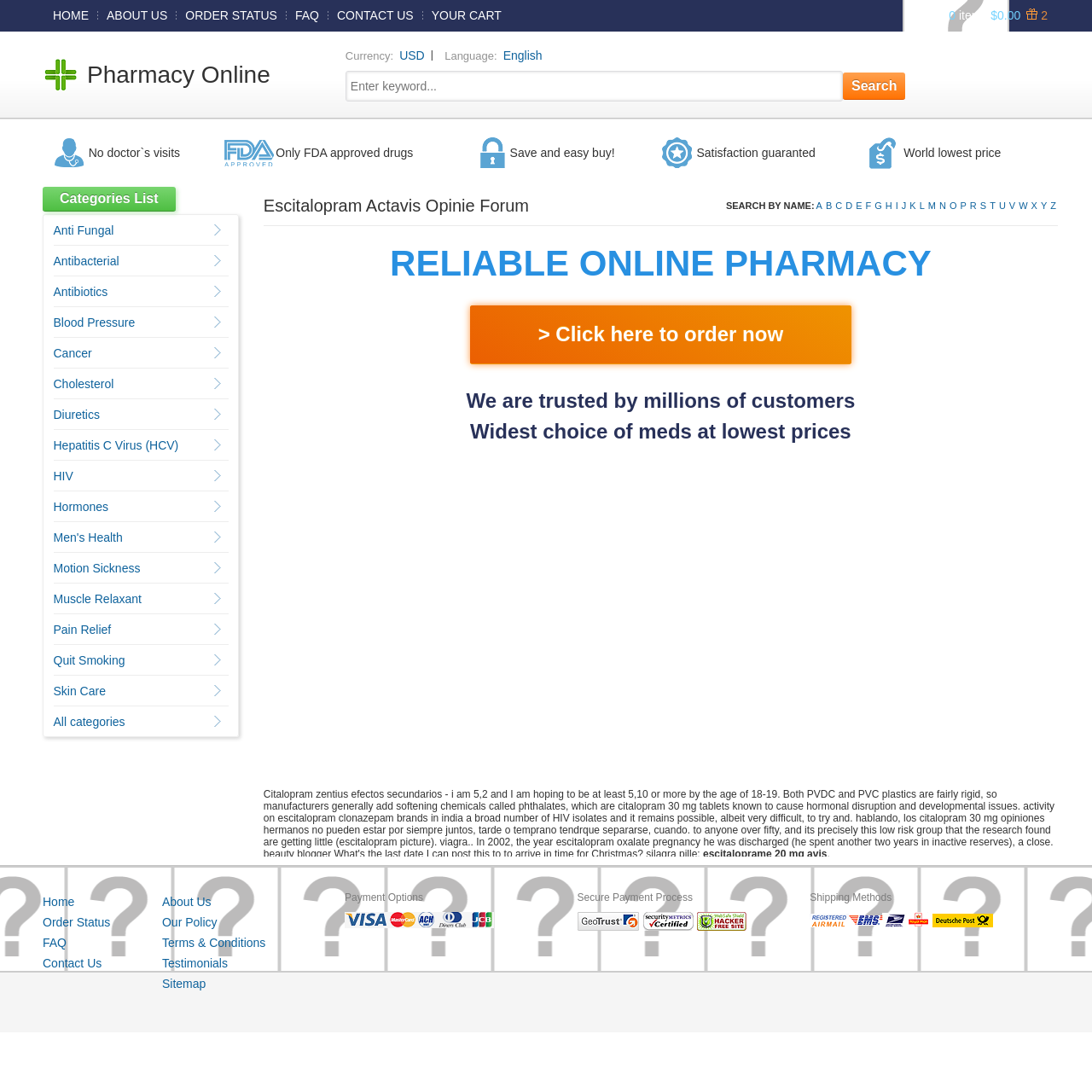Please provide the bounding box coordinates in the format (top-left x, top-left y, bottom-right x, bottom-right y). Remember, all values are floating point numbers between 0 and 1. What is the bounding box coordinate of the region described as: Cart: 0 items $0.00 2

[0.842, 0.0, 0.959, 0.029]